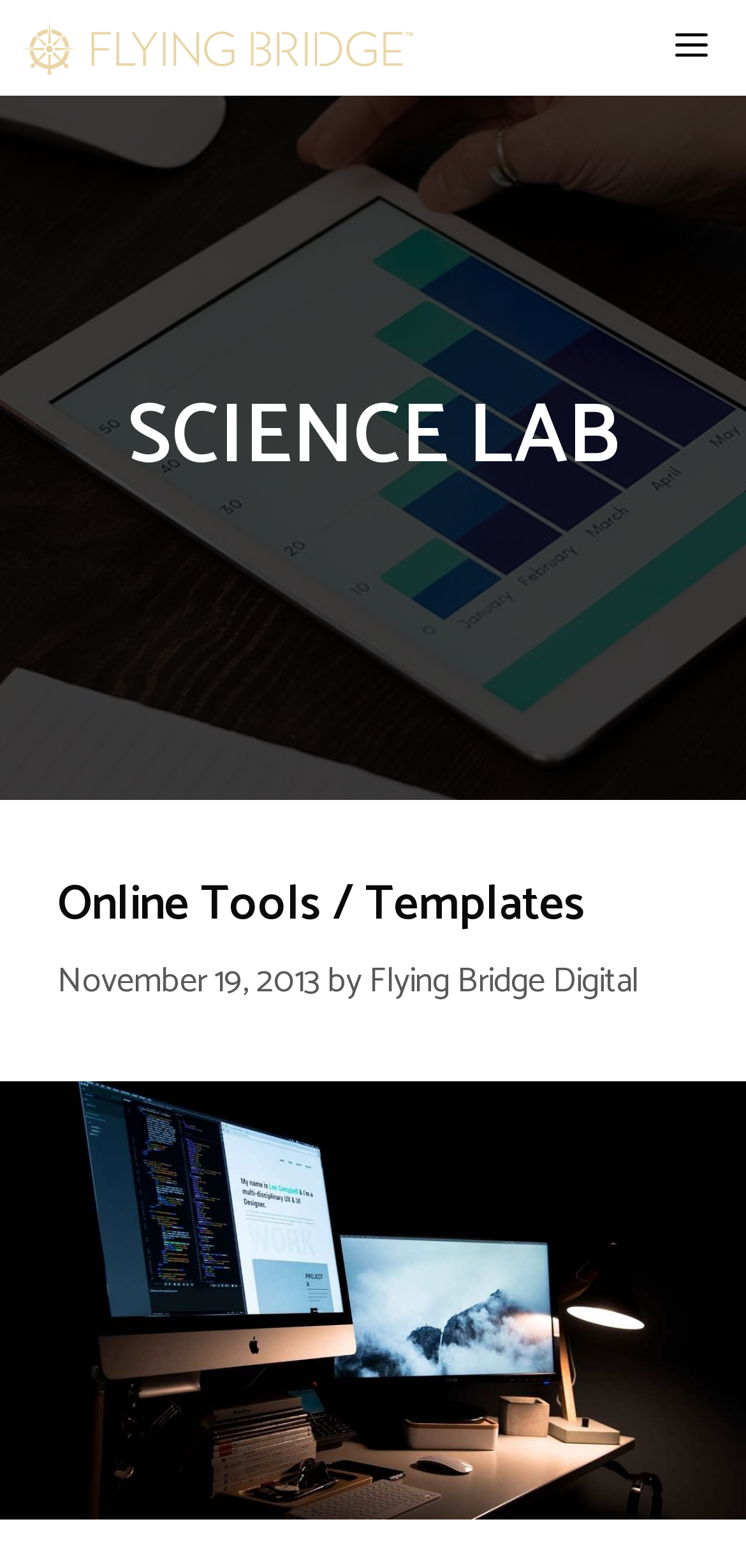Given the description: "289-362-2300", determine the bounding box coordinates of the UI element. The coordinates should be formatted as four float numbers between 0 and 1, [left, top, right, bottom].

None